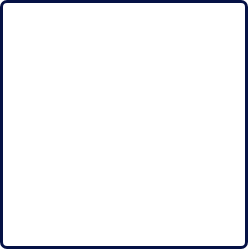What type of services are offered on the webpage?
Answer the question with a single word or phrase by looking at the picture.

physiotherapy